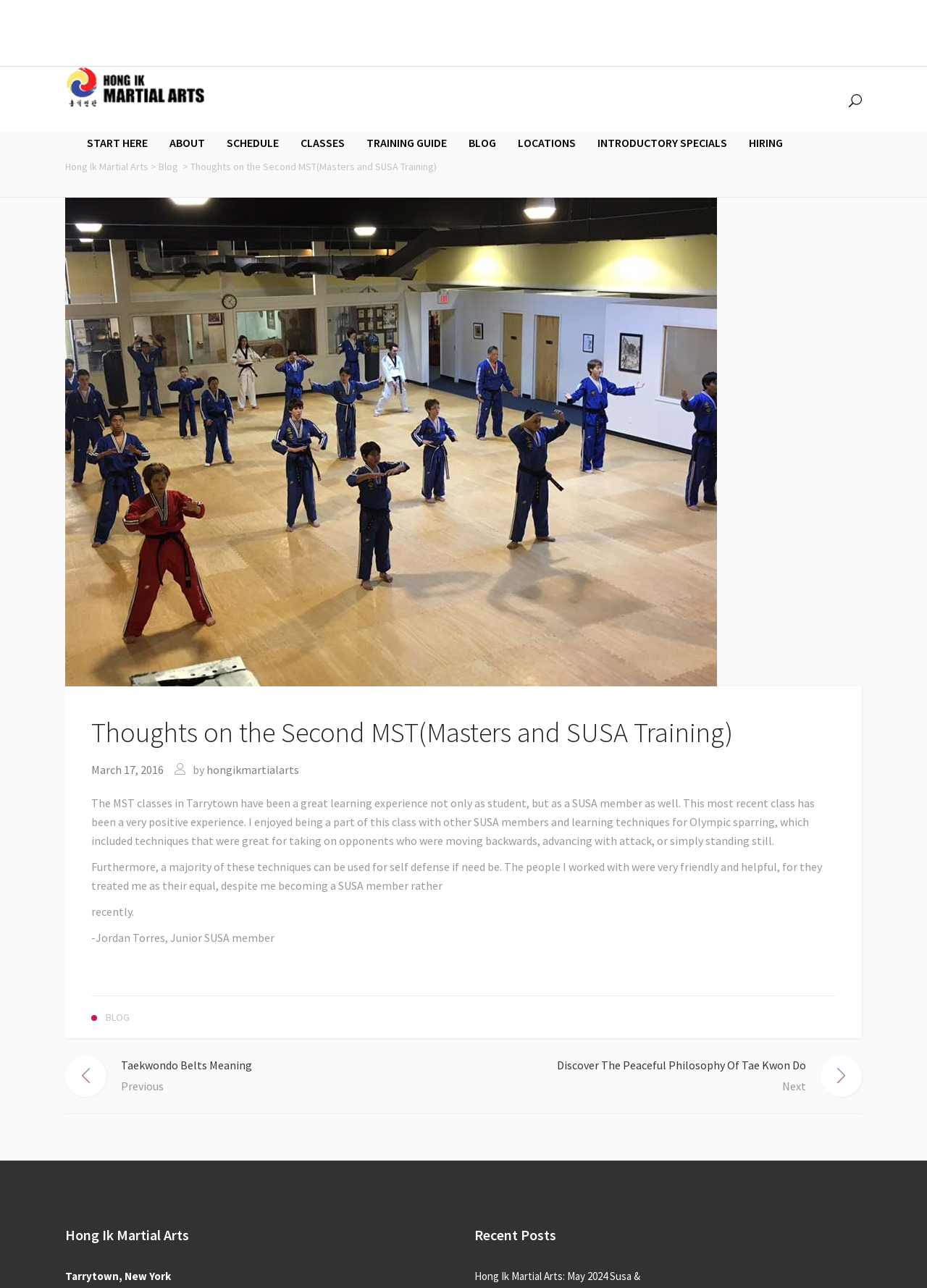Please locate the bounding box coordinates of the region I need to click to follow this instruction: "Read the blog post".

[0.07, 0.153, 0.93, 0.806]